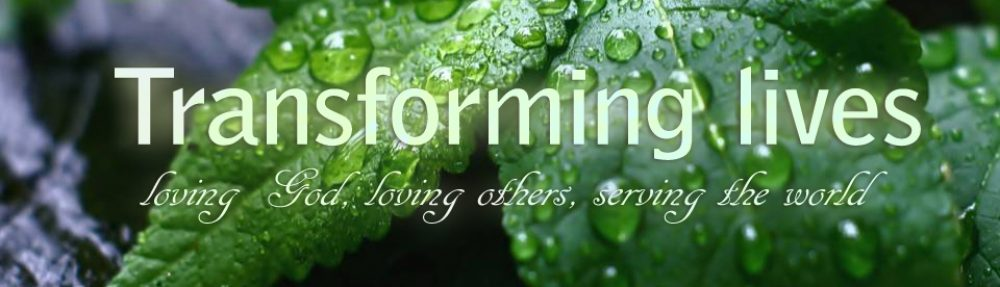Break down the image and describe every detail you can observe.

The image features a vibrant and lush background of green leaves adorned with droplets of water, symbolizing freshness and growth. Overlaying this natural imagery is the phrase "Transforming lives," presented in a bold, modern font that emphasizes the church's mission. Beneath the main heading, a softer script reads "loving God, loving others, serving the world," capturing the core values of the CrossPoint Community Church. This visual representation communicates a message of hope, renewal, and community engagement, aligning with the church's commitment to nurturing both spiritual and physical well-being within the community.